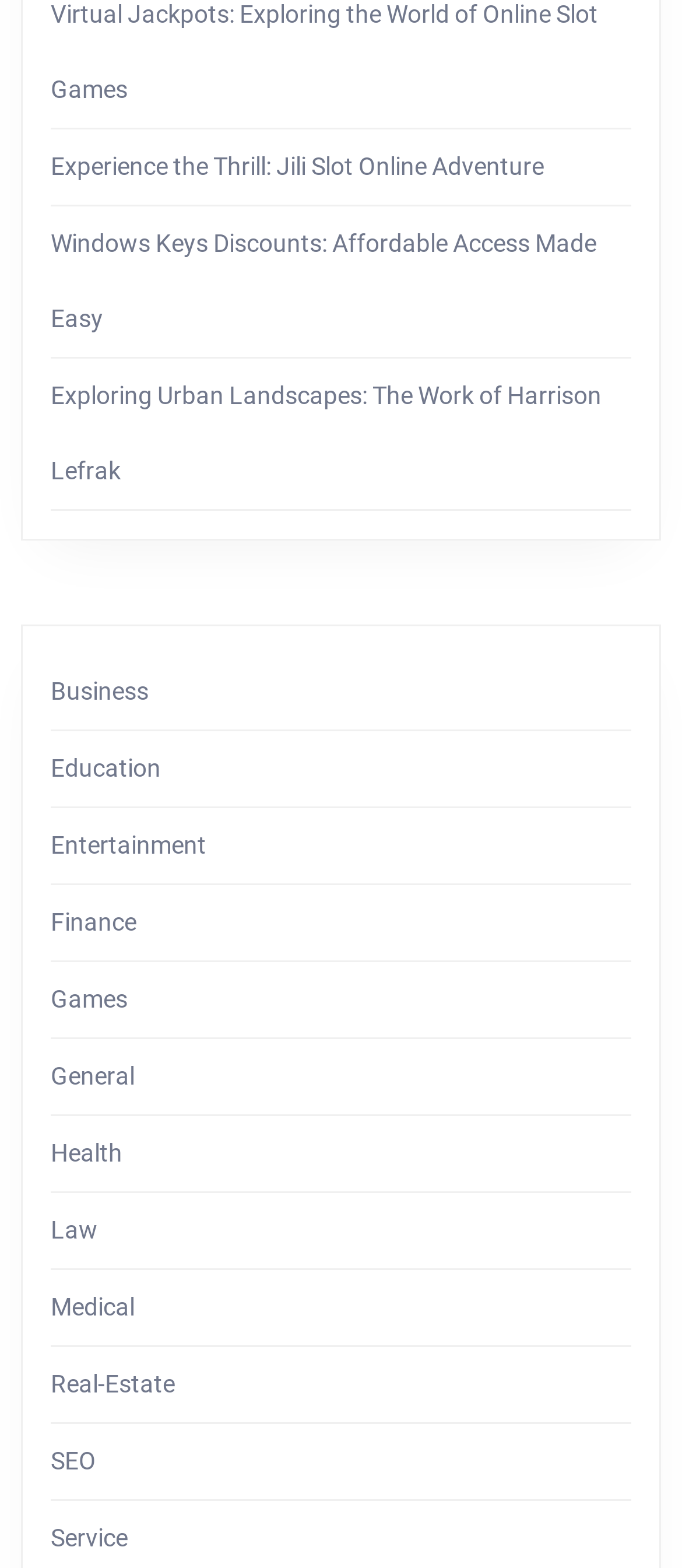Please answer the following question using a single word or phrase: 
How many categories are listed?

12